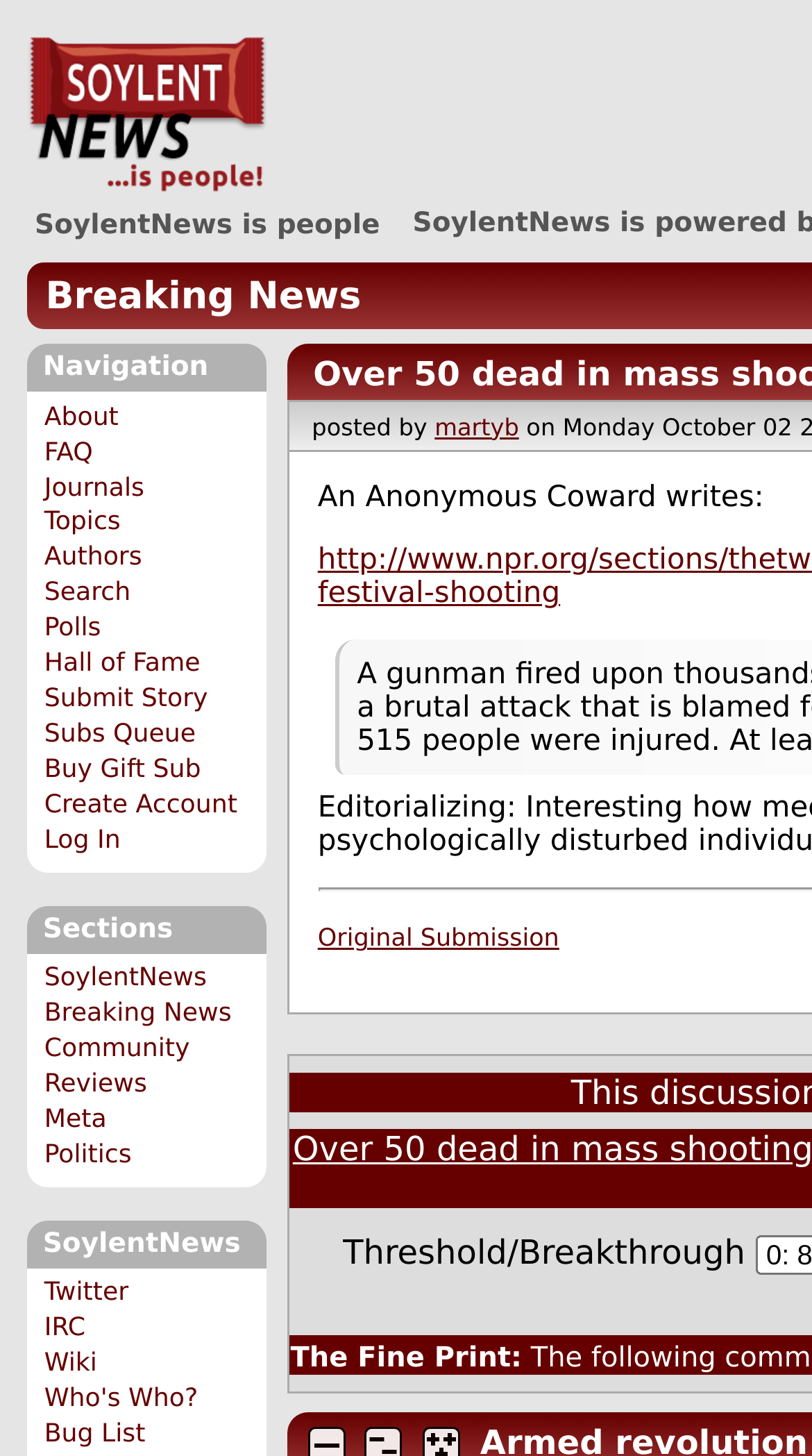Please find and report the bounding box coordinates of the element to click in order to perform the following action: "view About page". The coordinates should be expressed as four float numbers between 0 and 1, in the format [left, top, right, bottom].

[0.054, 0.276, 0.146, 0.296]